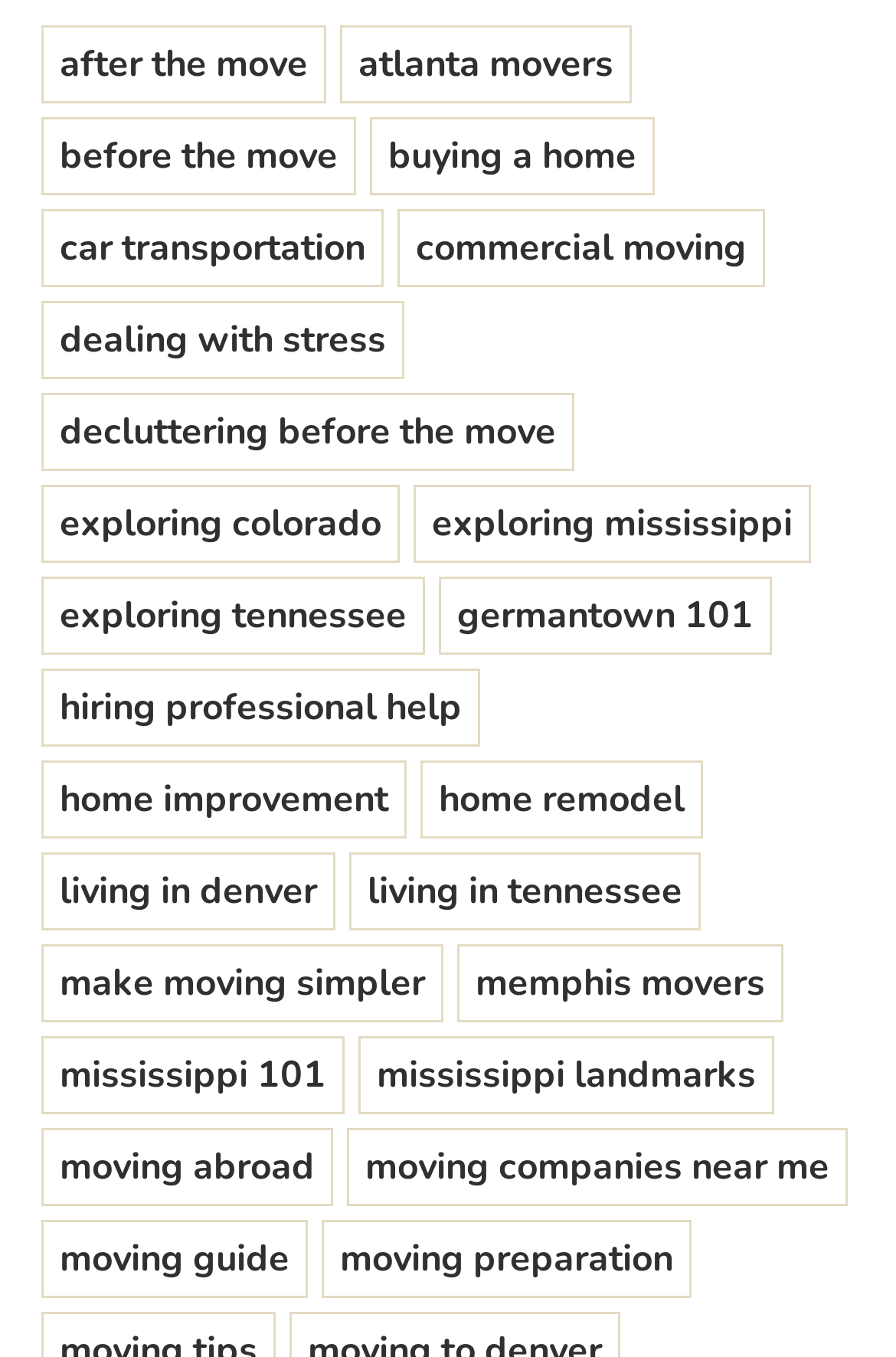Locate the bounding box coordinates of the clickable region necessary to complete the following instruction: "Explore 'Atlanta movers'". Provide the coordinates in the format of four float numbers between 0 and 1, i.e., [left, top, right, bottom].

[0.379, 0.019, 0.705, 0.076]